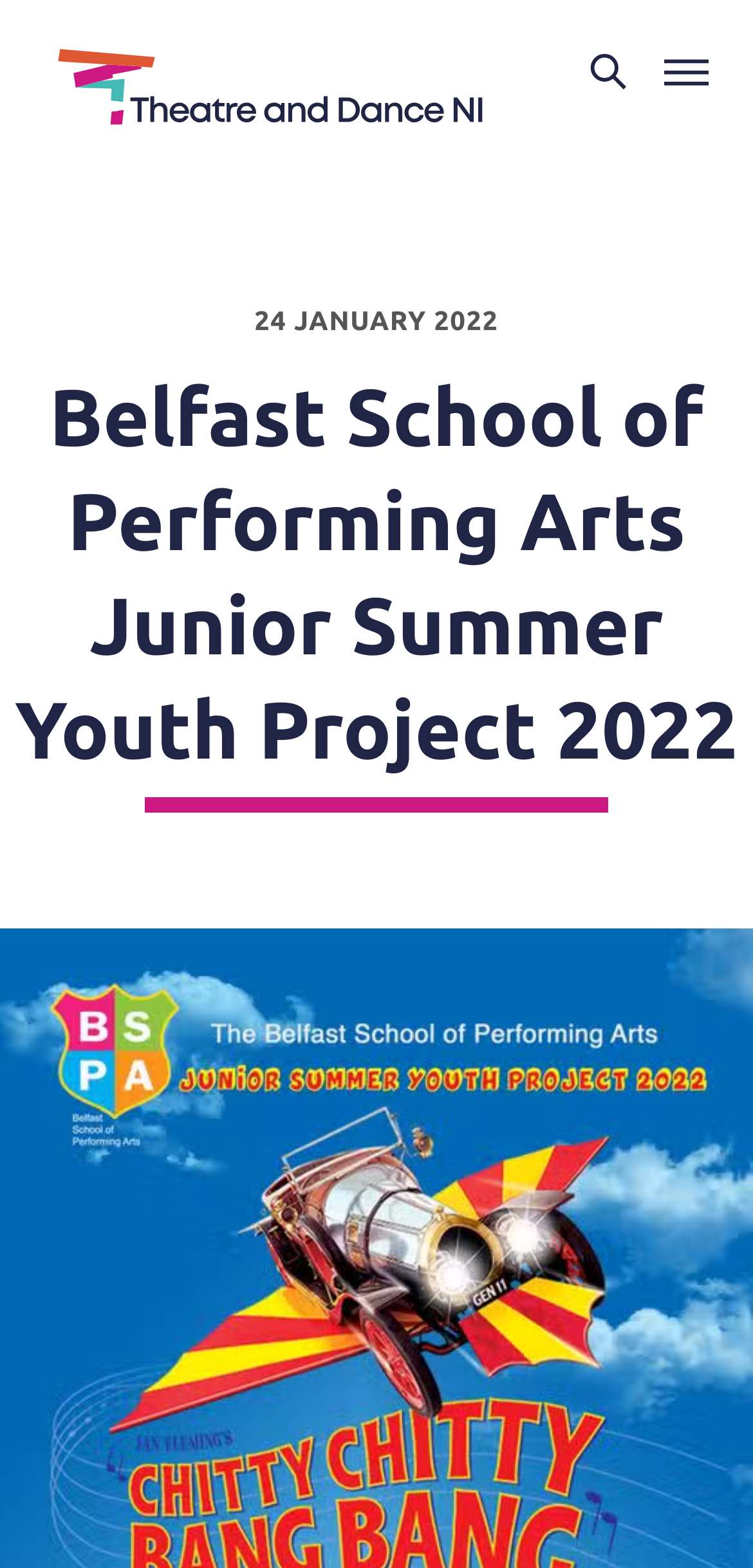How many navigation buttons are there?
Answer the question with a detailed and thorough explanation.

I found two button elements on the webpage, one labeled as 'Toggle search' and the other labeled as 'Toggle menu'. Both buttons have images and are located at the top of the webpage, indicating that they are navigation buttons.